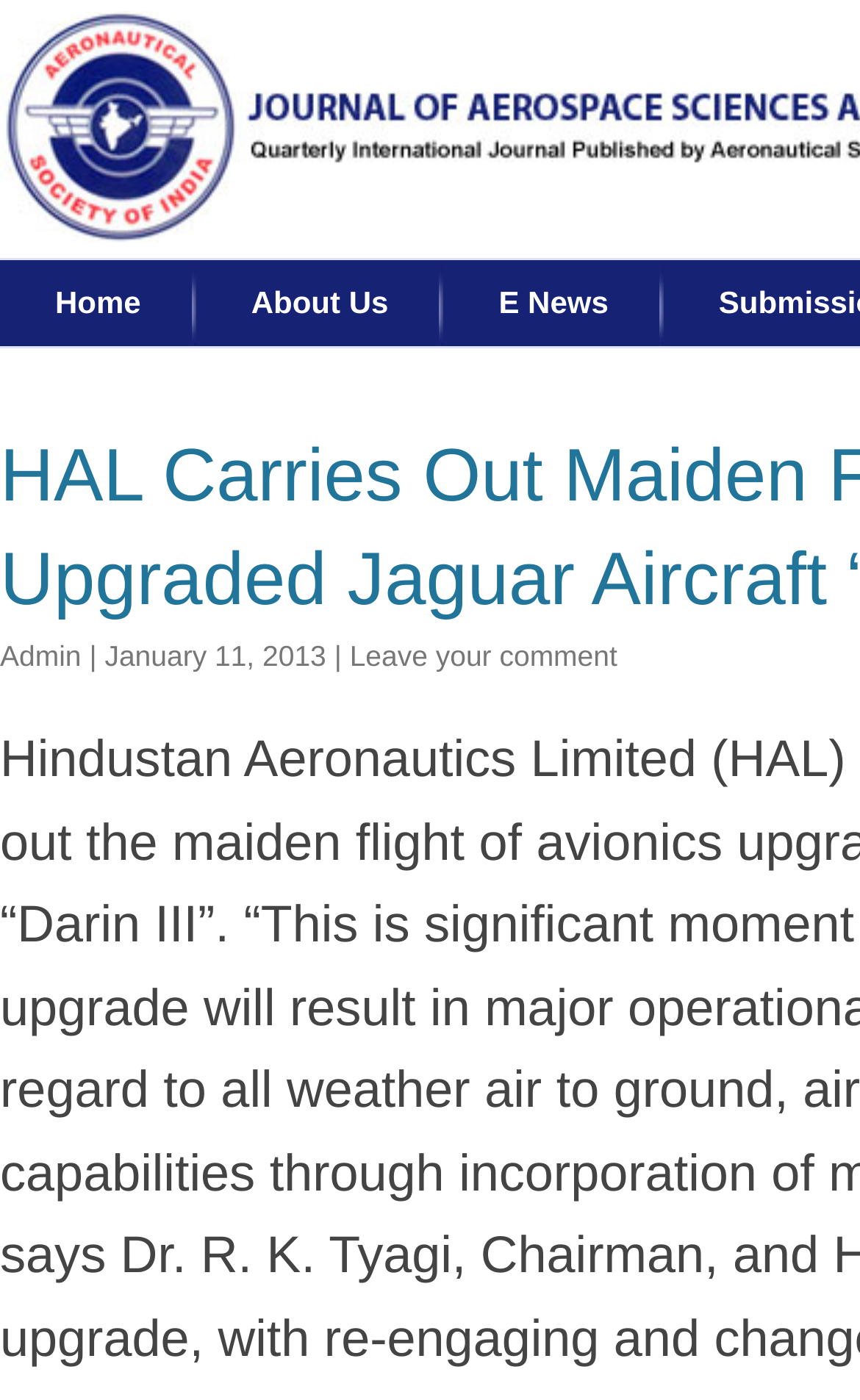Identify the primary heading of the webpage and provide its text.

HAL Carries Out Maiden Flight of Upgraded Jaguar Aircraft “Darin III”